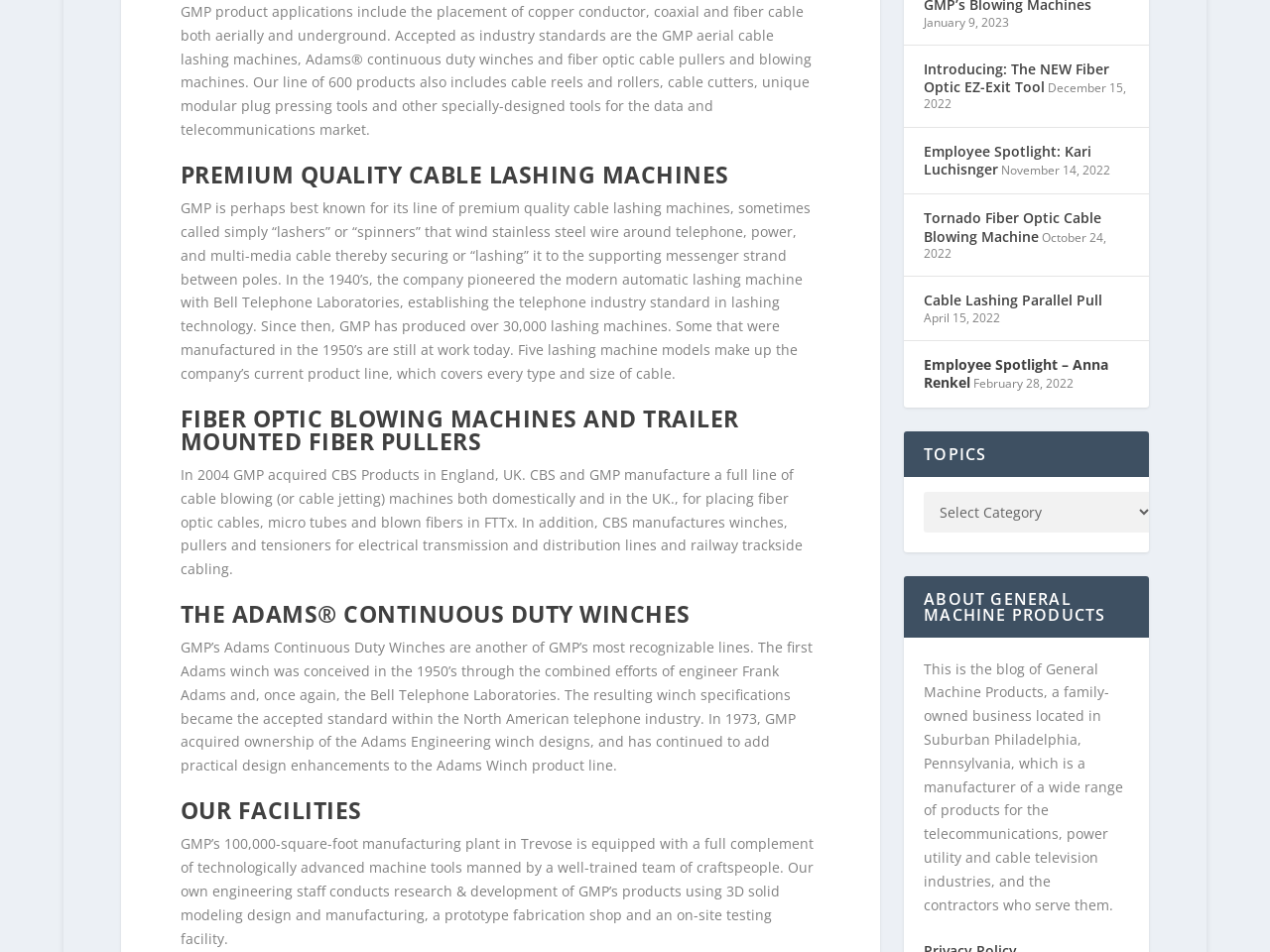Determine the bounding box for the described UI element: "Employee Spotlight: Kari Luchisnger".

[0.727, 0.149, 0.86, 0.188]